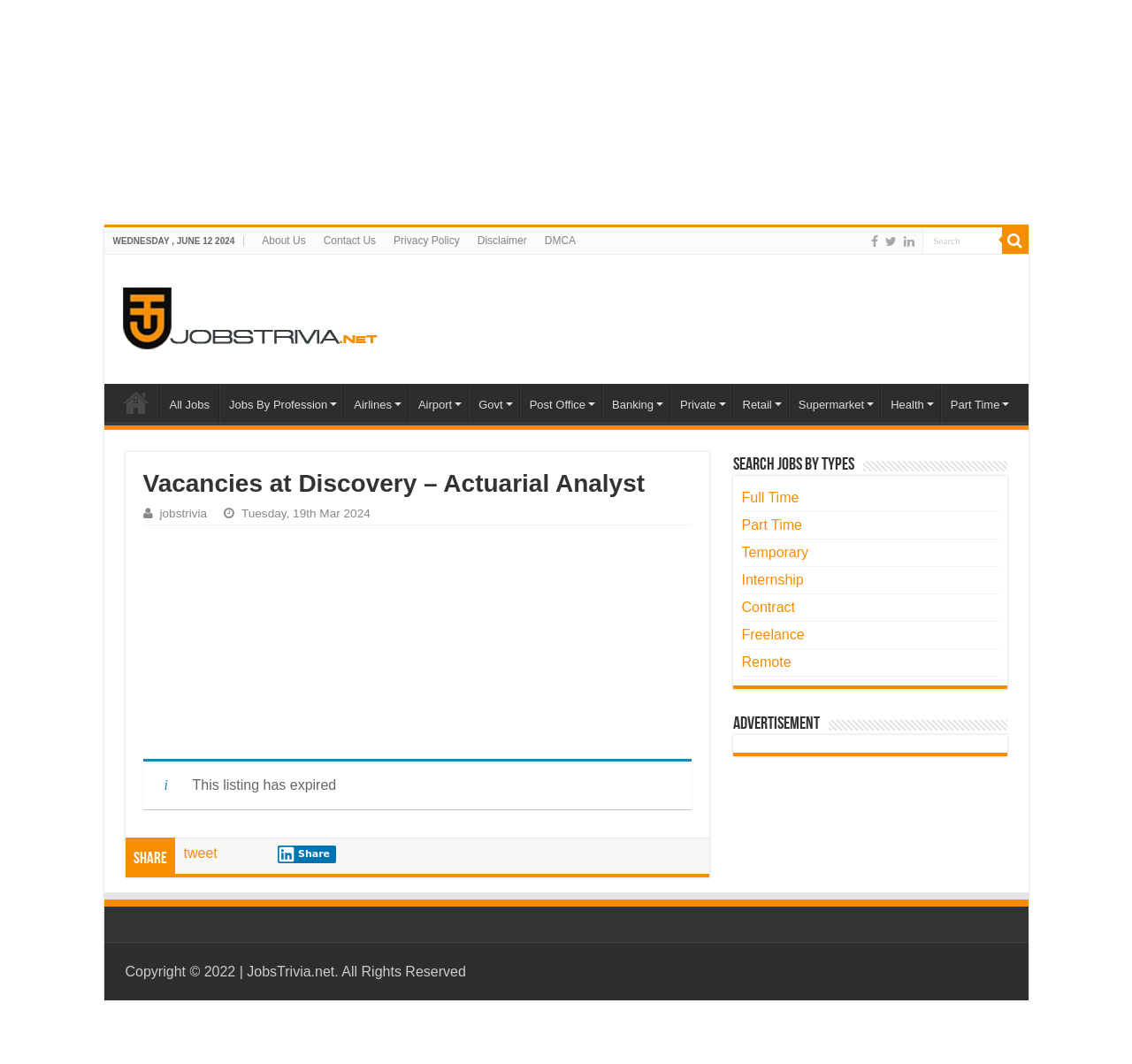What is the profession mentioned in the job listing?
By examining the image, provide a one-word or phrase answer.

Actuarial Analyst